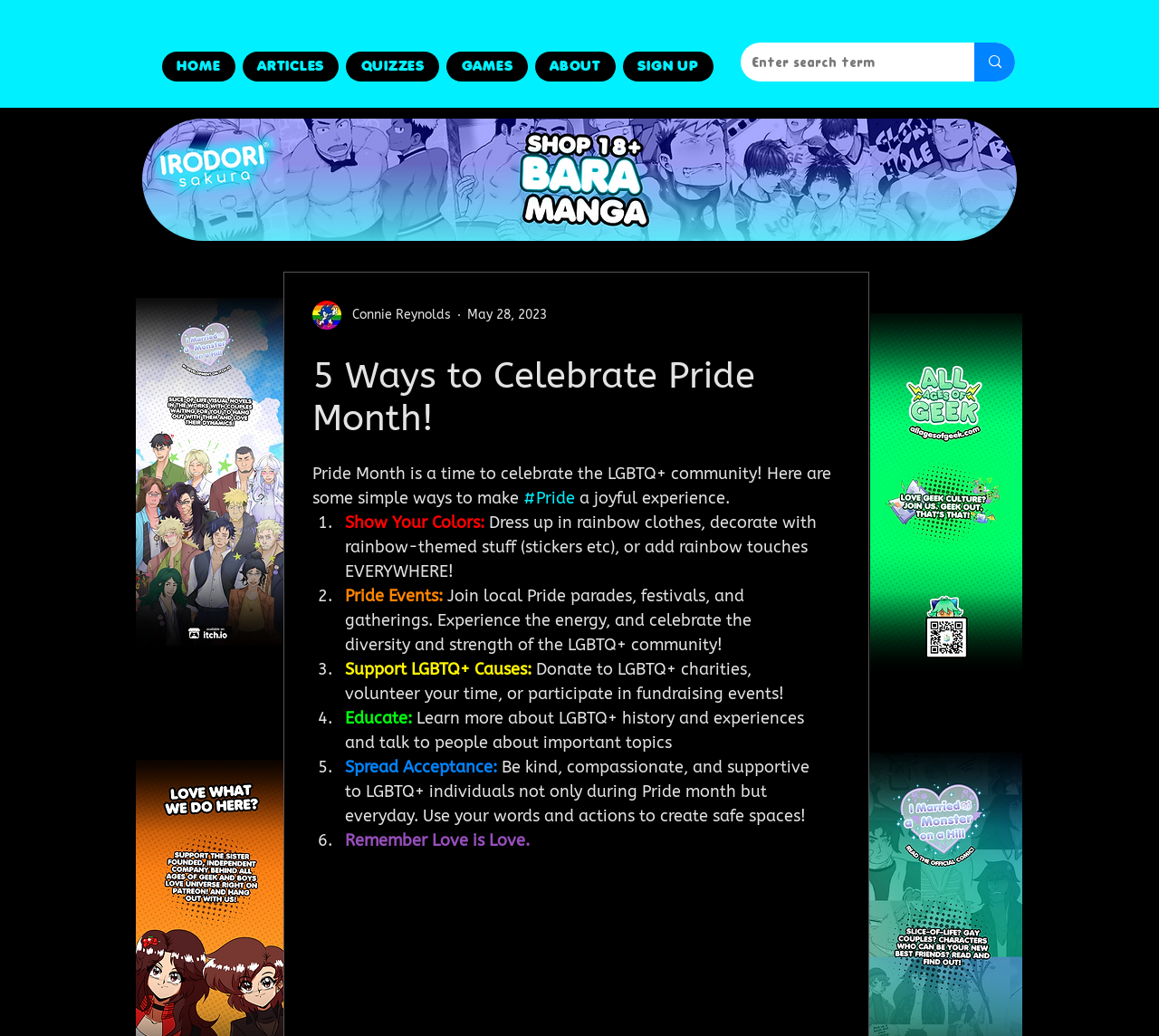Please provide the bounding box coordinates for the element that needs to be clicked to perform the instruction: "Click on HOME". The coordinates must consist of four float numbers between 0 and 1, formatted as [left, top, right, bottom].

[0.14, 0.05, 0.203, 0.079]